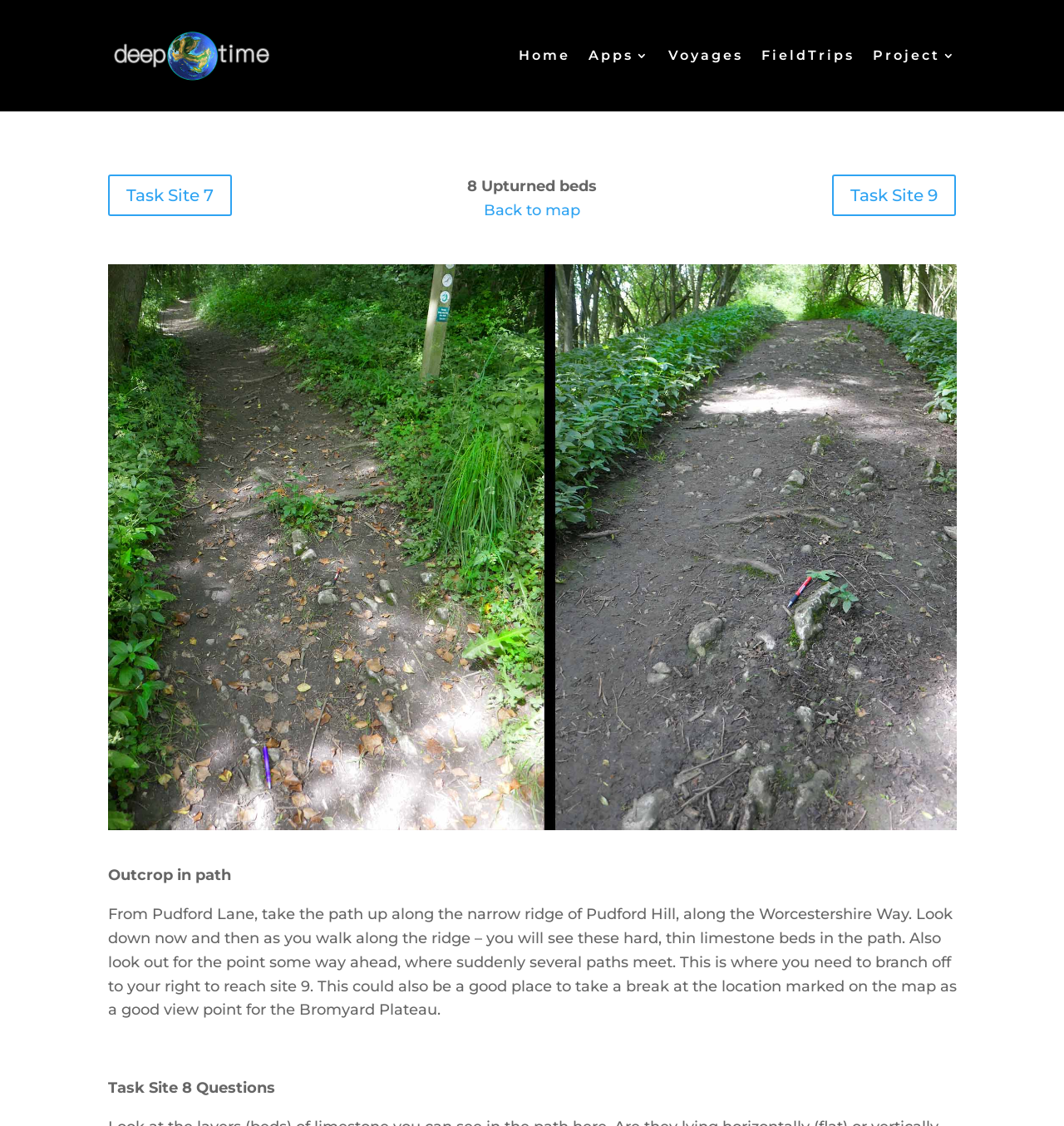Please find the bounding box coordinates of the element's region to be clicked to carry out this instruction: "Click on the 'Task Site 9' link".

[0.782, 0.155, 0.899, 0.192]